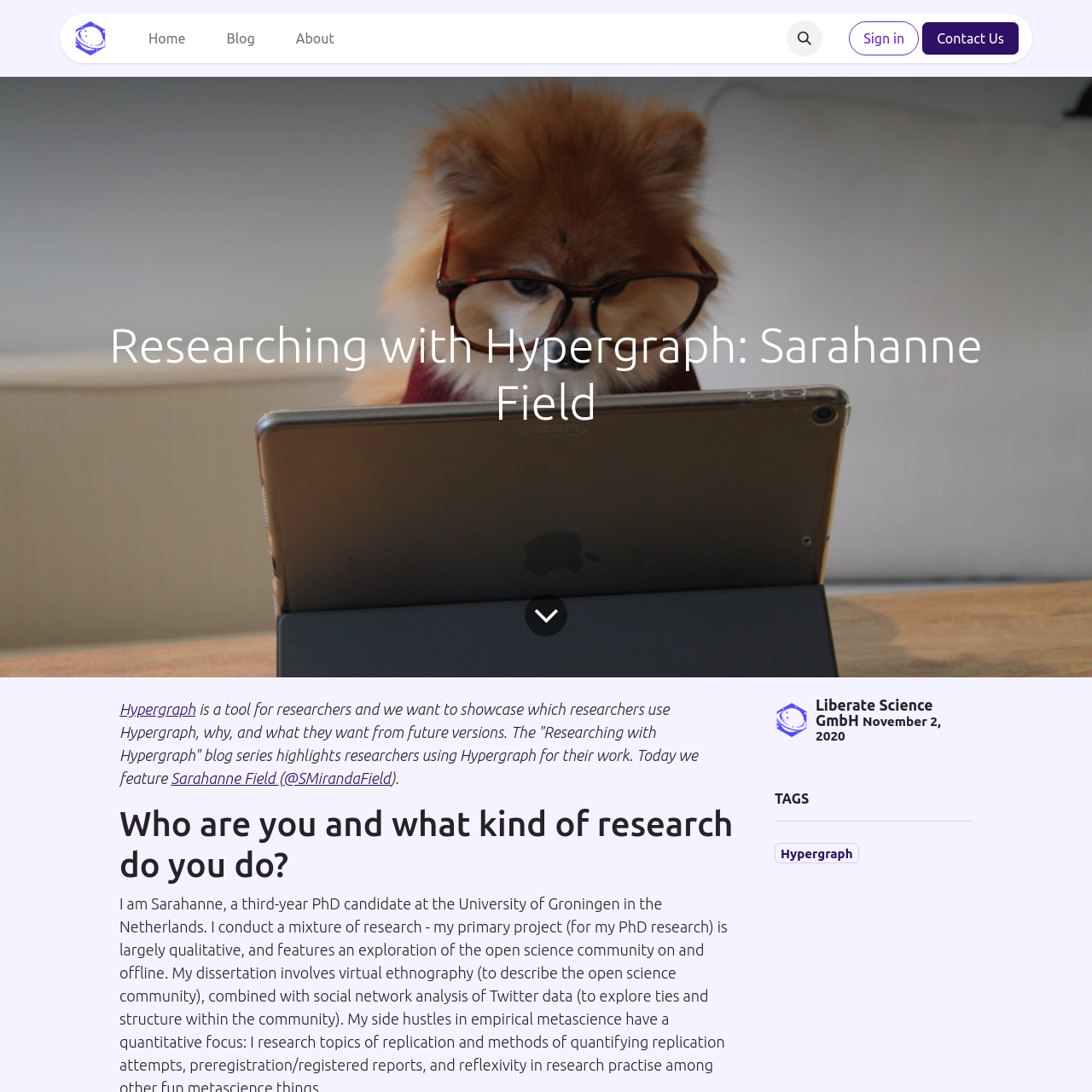Identify the bounding box for the described UI element: "Home Blog About".

[0.117, 0.02, 0.325, 0.051]